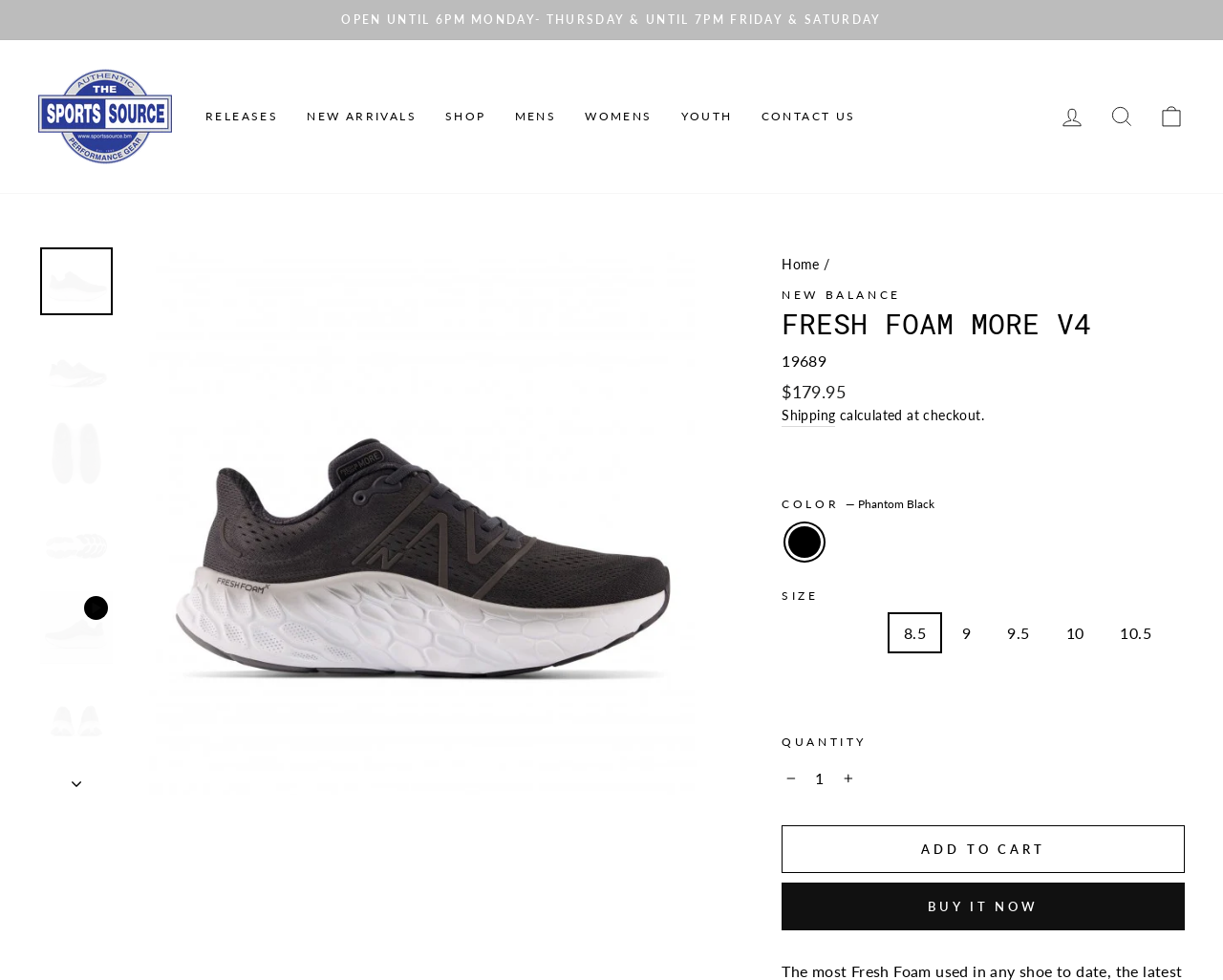What is the default size of the product?
Refer to the screenshot and respond with a concise word or phrase.

8.5